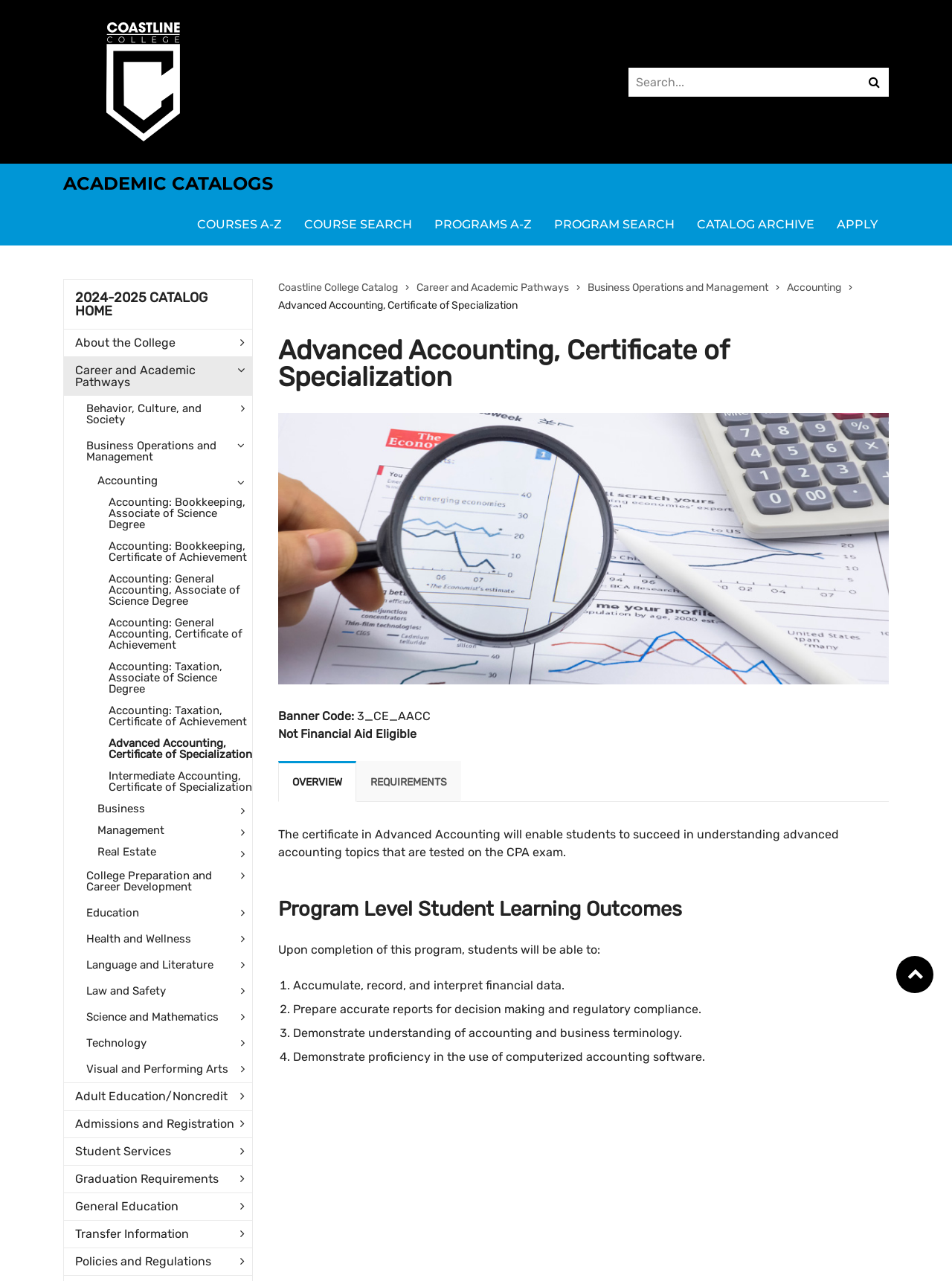Determine the bounding box coordinates of the clickable element to achieve the following action: 'Search catalog'. Provide the coordinates as four float values between 0 and 1, formatted as [left, top, right, bottom].

[0.66, 0.053, 0.934, 0.075]